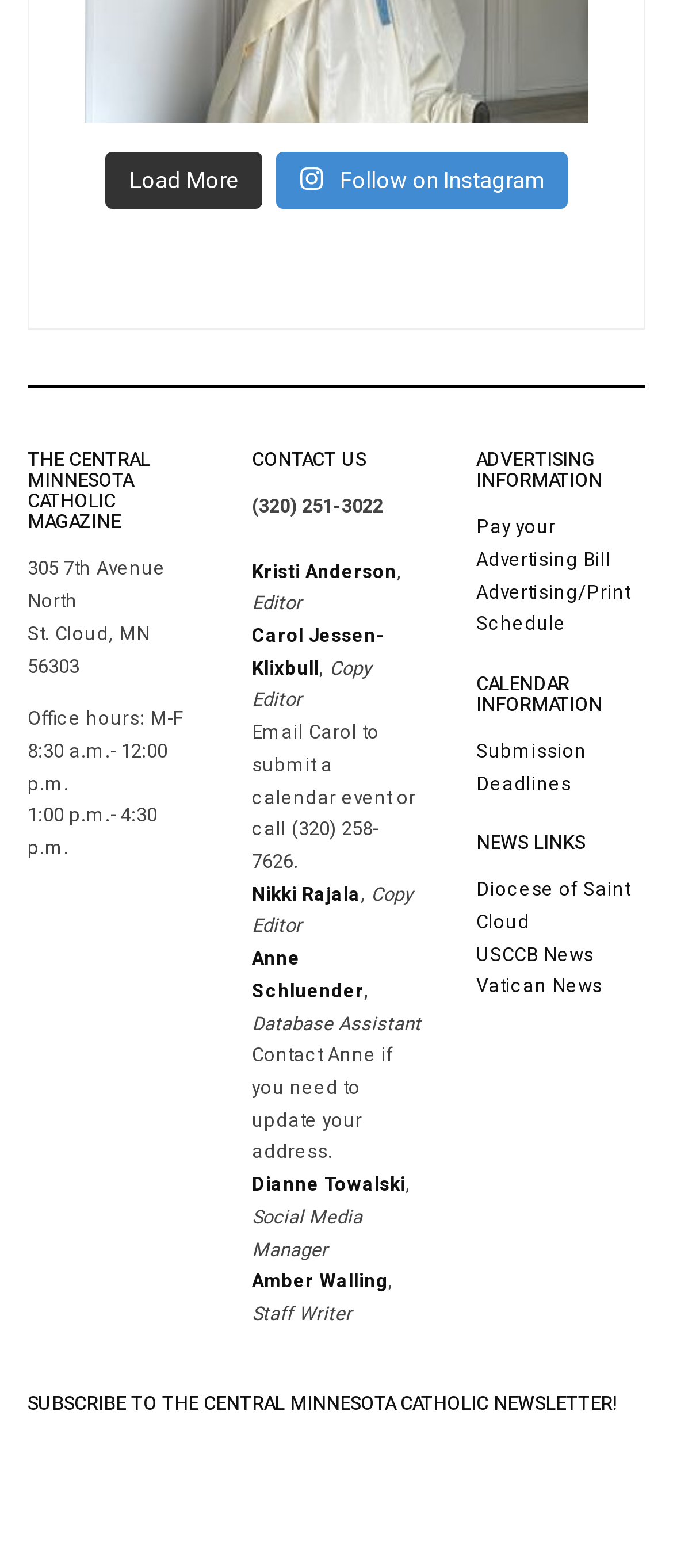Use a single word or phrase to answer the question:
What is the office phone number?

(320) 251-3022